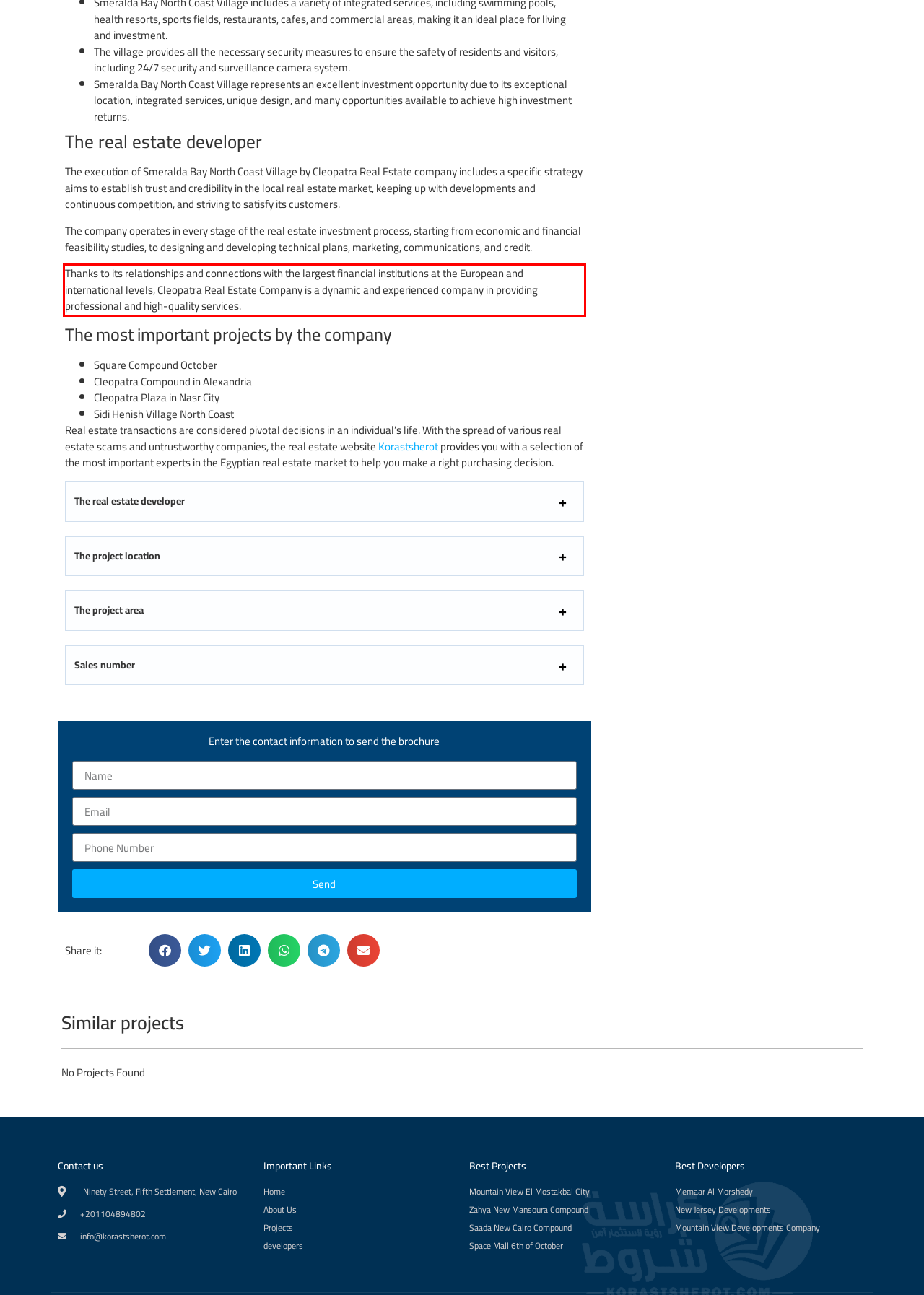Within the screenshot of a webpage, identify the red bounding box and perform OCR to capture the text content it contains.

Thanks to its relationships and connections with the largest financial institutions at the European and international levels, Cleopatra Real Estate Company is a dynamic and experienced company in providing professional and high-quality services.